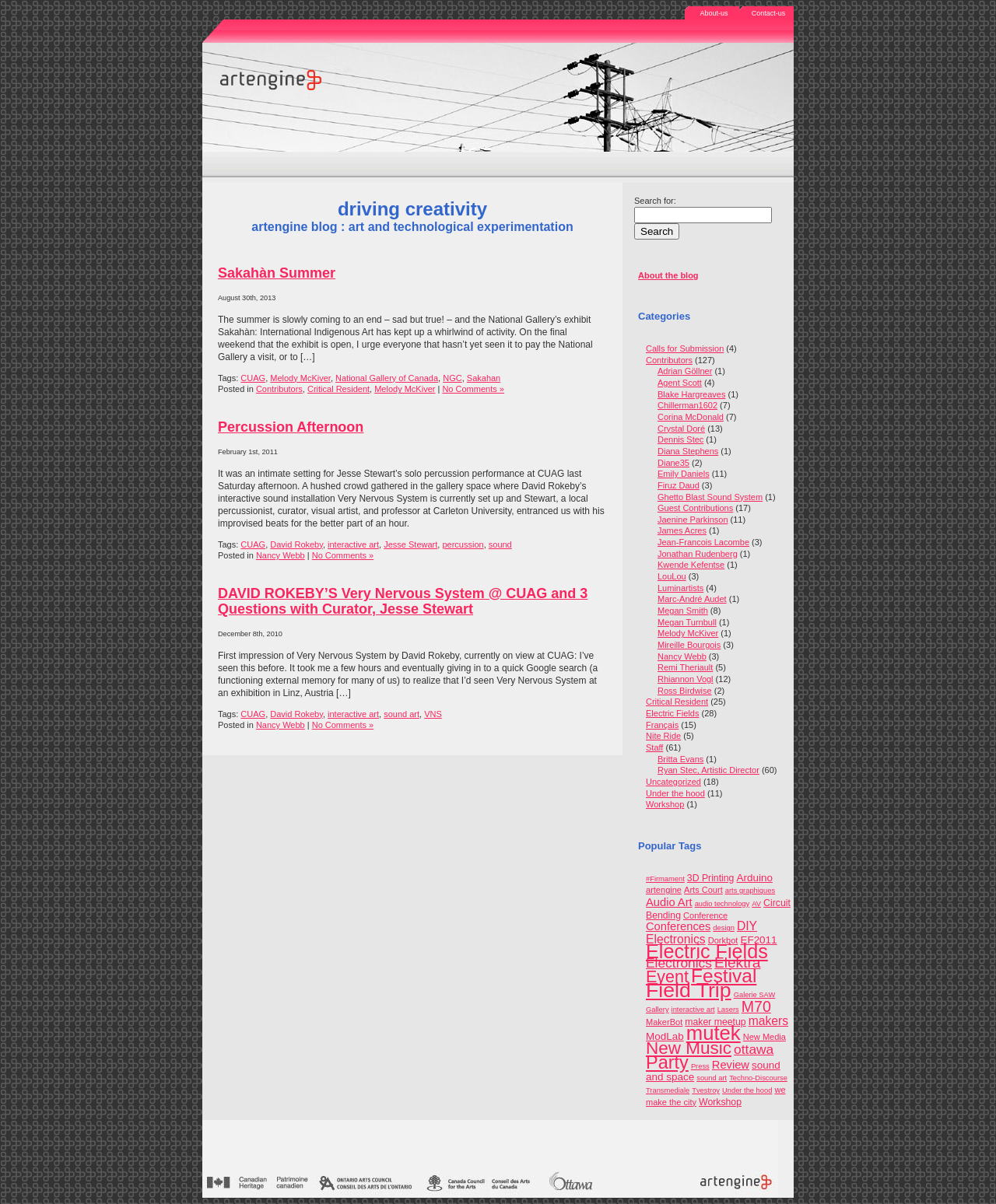Please determine the bounding box coordinates, formatted as (top-left x, top-left y, bottom-right x, bottom-right y), with all values as floating point numbers between 0 and 1. Identify the bounding box of the region described as: No Comments »

[0.313, 0.458, 0.375, 0.465]